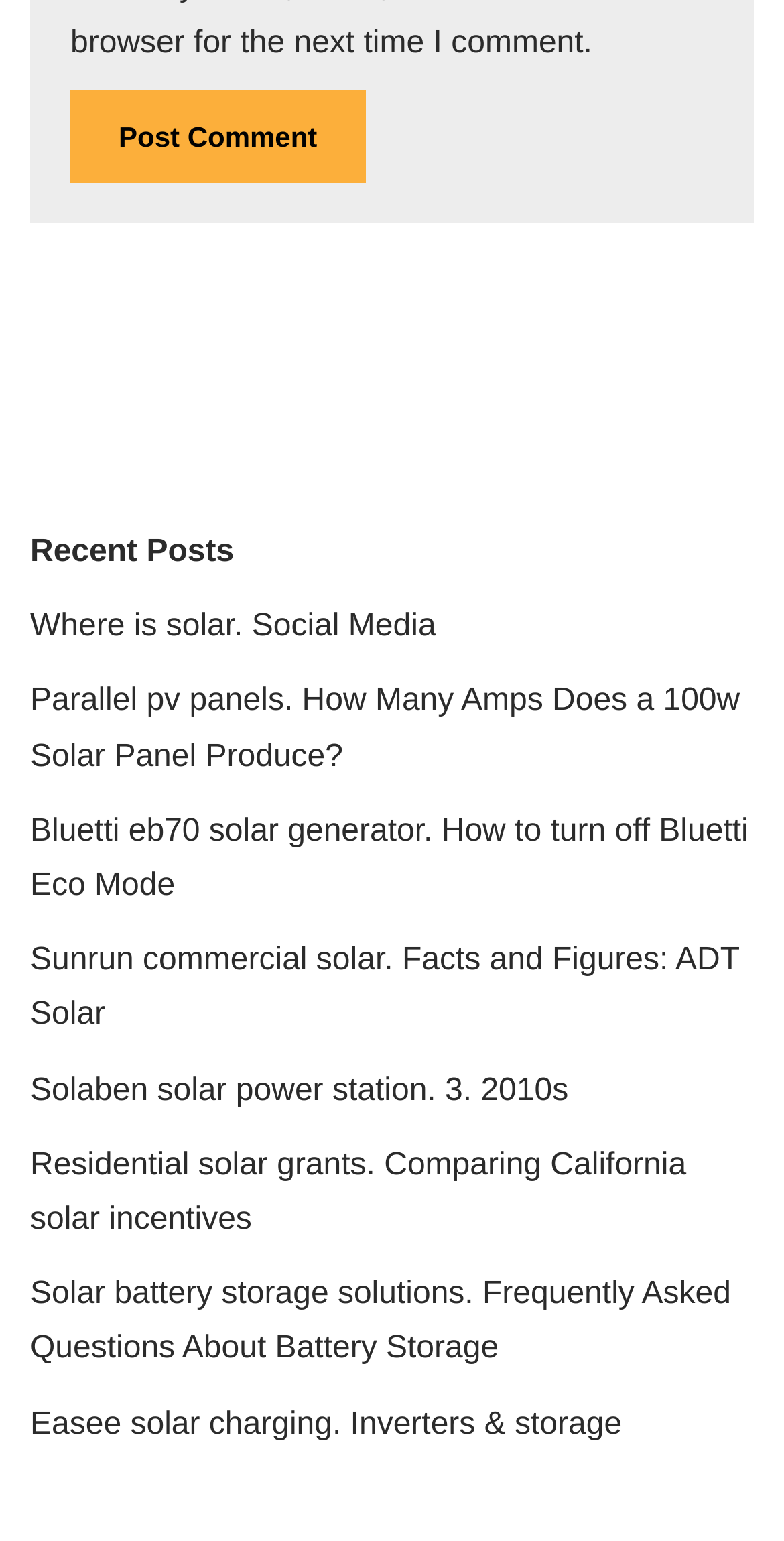What is the purpose of the 'Post Comment' button?
Using the image as a reference, give an elaborate response to the question.

The 'Post Comment' button is a call-to-action element that allows users to submit their comments or opinions on a particular topic or post. Its presence suggests that the webpage is a platform for discussion or feedback.